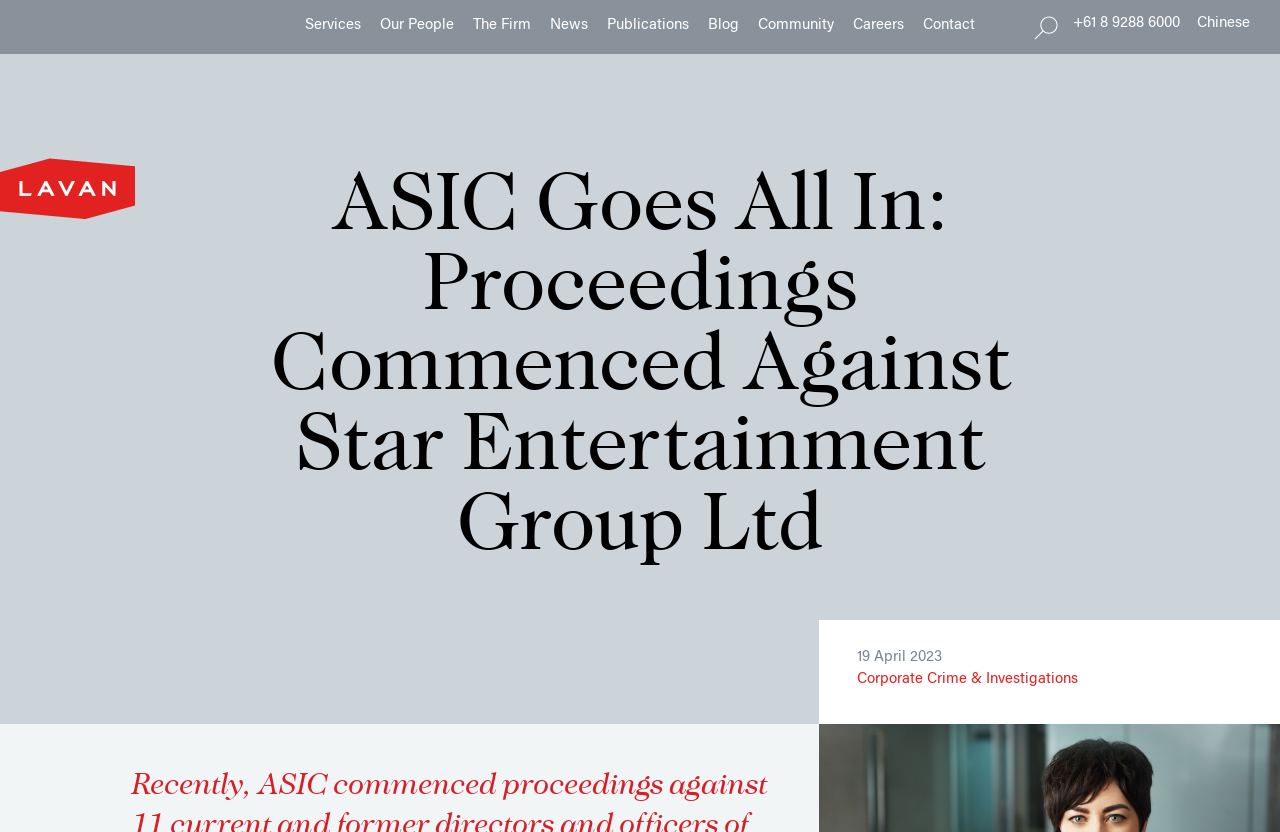Please determine the bounding box of the UI element that matches this description: Corporate Crime & Investigations. The coordinates should be given as (top-left x, top-left y, bottom-right x, bottom-right y), with all values between 0 and 1.

[0.67, 0.804, 0.878, 0.831]